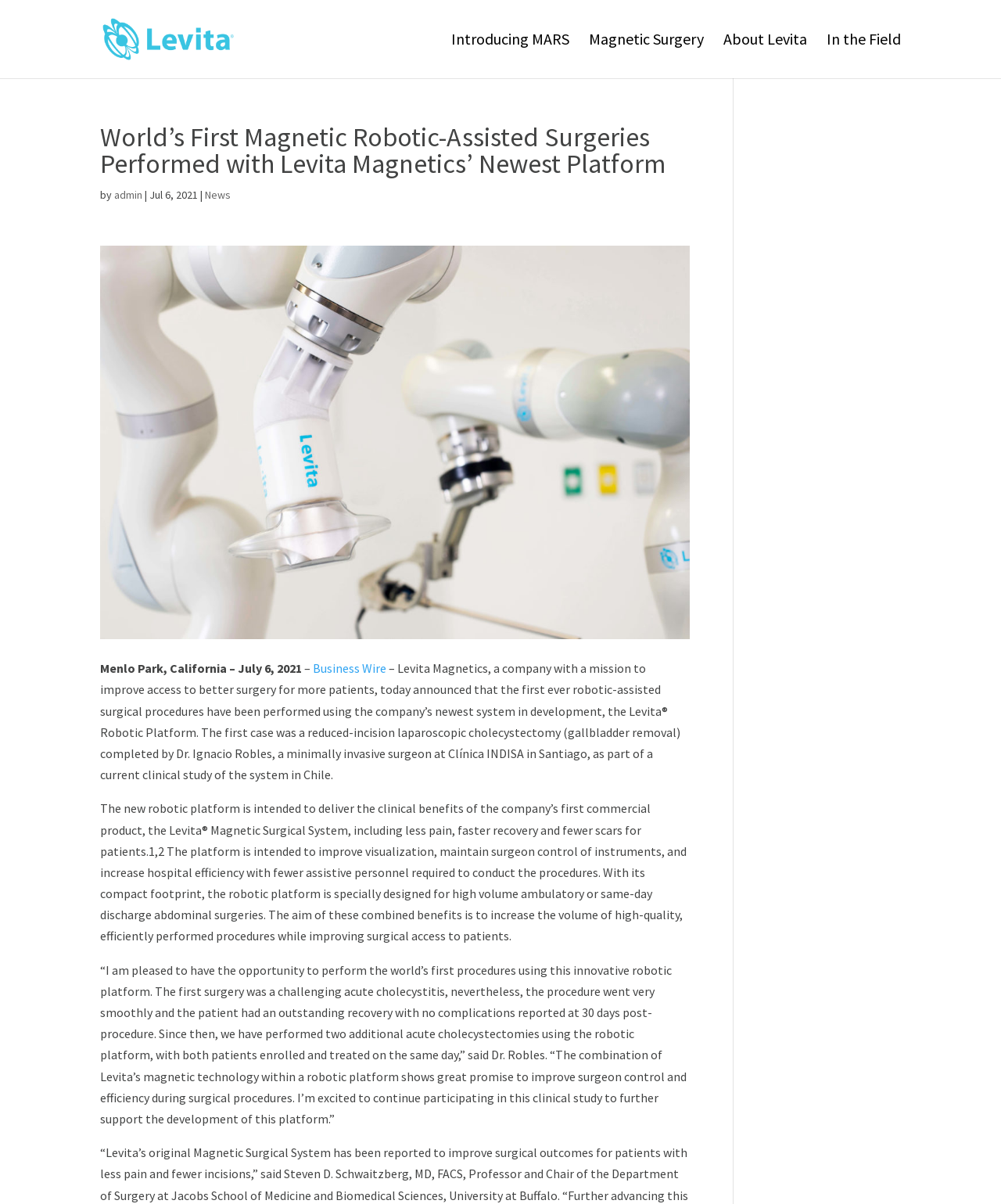Answer the question with a single word or phrase: 
What is the date of the news?

Jul 6, 2021